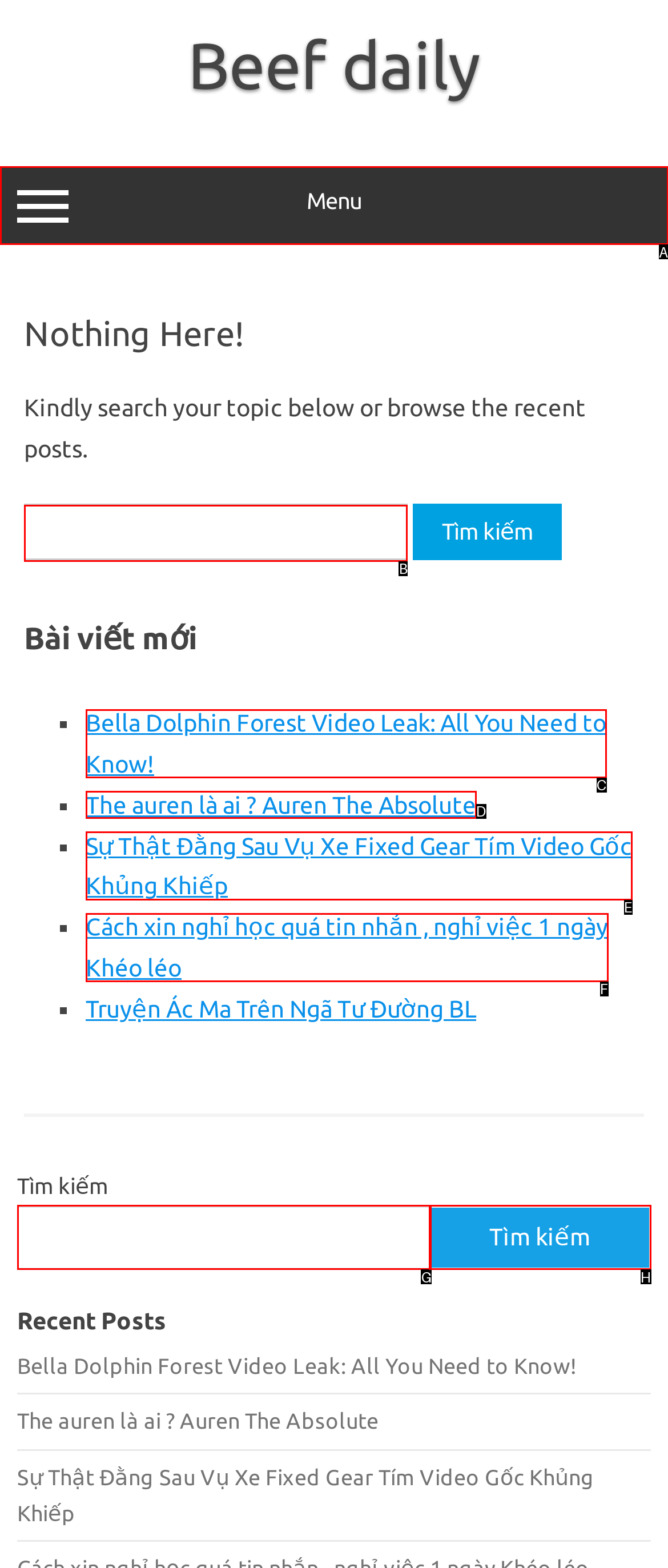Which UI element should be clicked to perform the following task: Search for a topic? Answer with the corresponding letter from the choices.

B